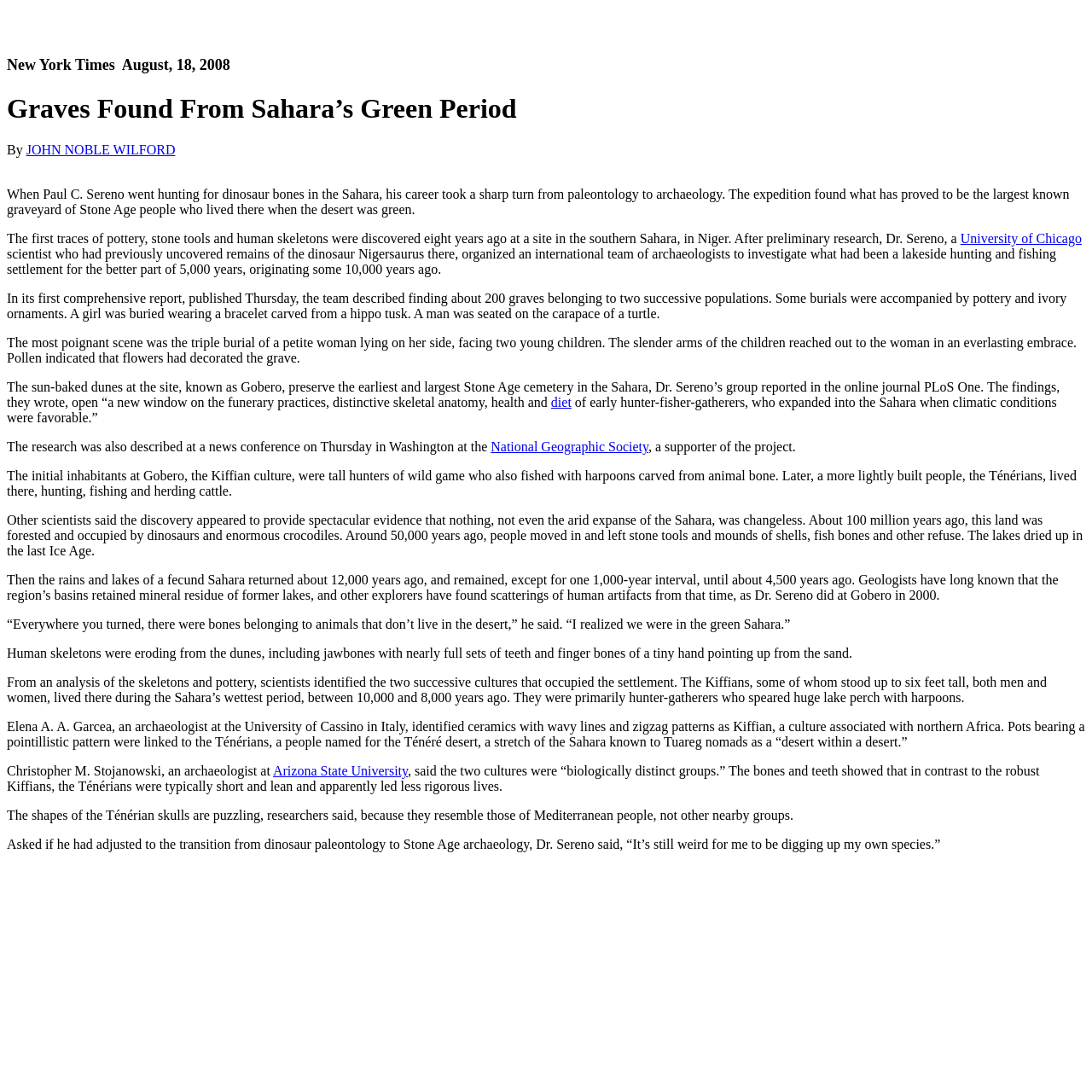Offer a detailed explanation of the webpage layout and contents.

The webpage appears to be a news article from the New York Times, dated August 18, 2008. At the top of the page, there is a heading that reads "New York Times August, 18, 2008" followed by a subheading "Graves Found From Sahara’s Green Period". 

Below the headings, there is a byline "By JOHN NOBLE WILFORD" and a brief introduction to the article. The main content of the article is divided into several paragraphs, each describing the discovery of a Stone Age graveyard in the Sahara desert. The text is dense and informative, with quotes from scientists and descriptions of the archaeological findings.

There are several links embedded in the text, including links to the University of Chicago, PLoS One, National Geographic Society, and Arizona State University. These links are likely references to the research institutions and publications mentioned in the article.

The article is structured in a linear fashion, with each paragraph building on the previous one to tell a story about the discovery and significance of the graveyard. The text is accompanied by no images, but the descriptions of the archaeological findings and the quotes from scientists help to paint a vivid picture in the reader's mind.